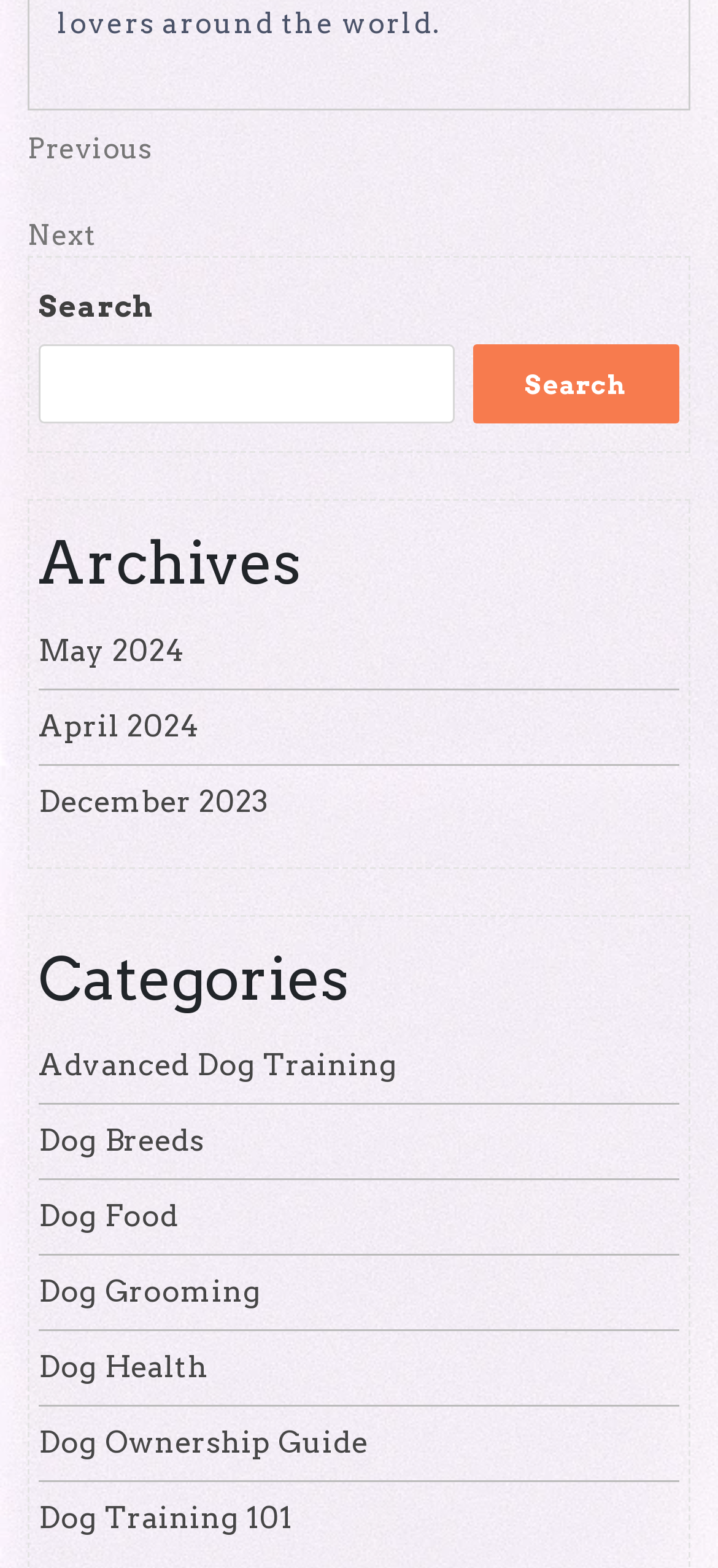Find the bounding box coordinates of the area that needs to be clicked in order to achieve the following instruction: "Search for something". The coordinates should be specified as four float numbers between 0 and 1, i.e., [left, top, right, bottom].

[0.054, 0.22, 0.633, 0.27]